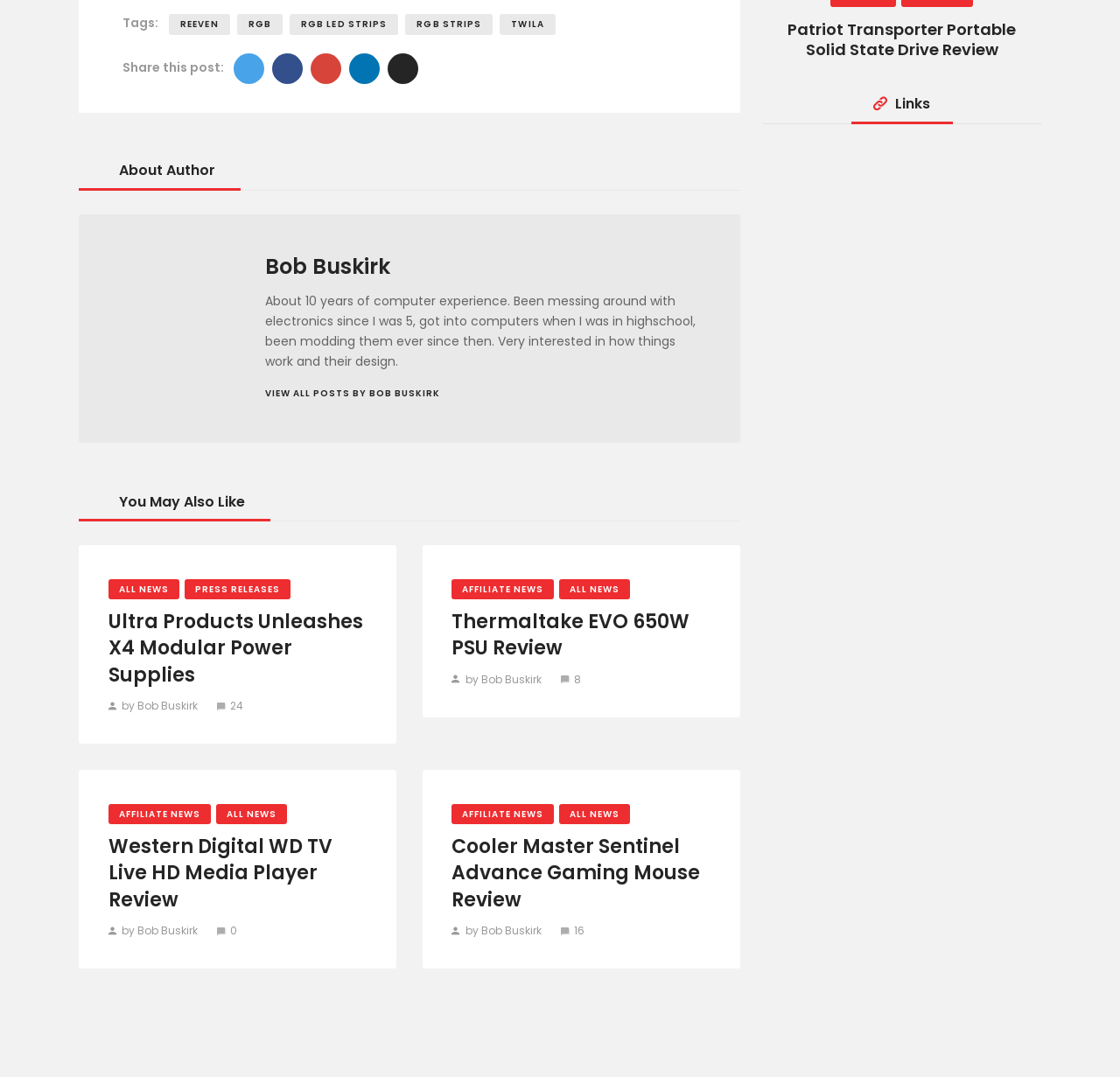What is the topic of the post?
Please elaborate on the answer to the question with detailed information.

The webpage appears to be a blog or news site, and the posts mentioned are about technology-related topics such as power supplies, media players, and gaming mice.